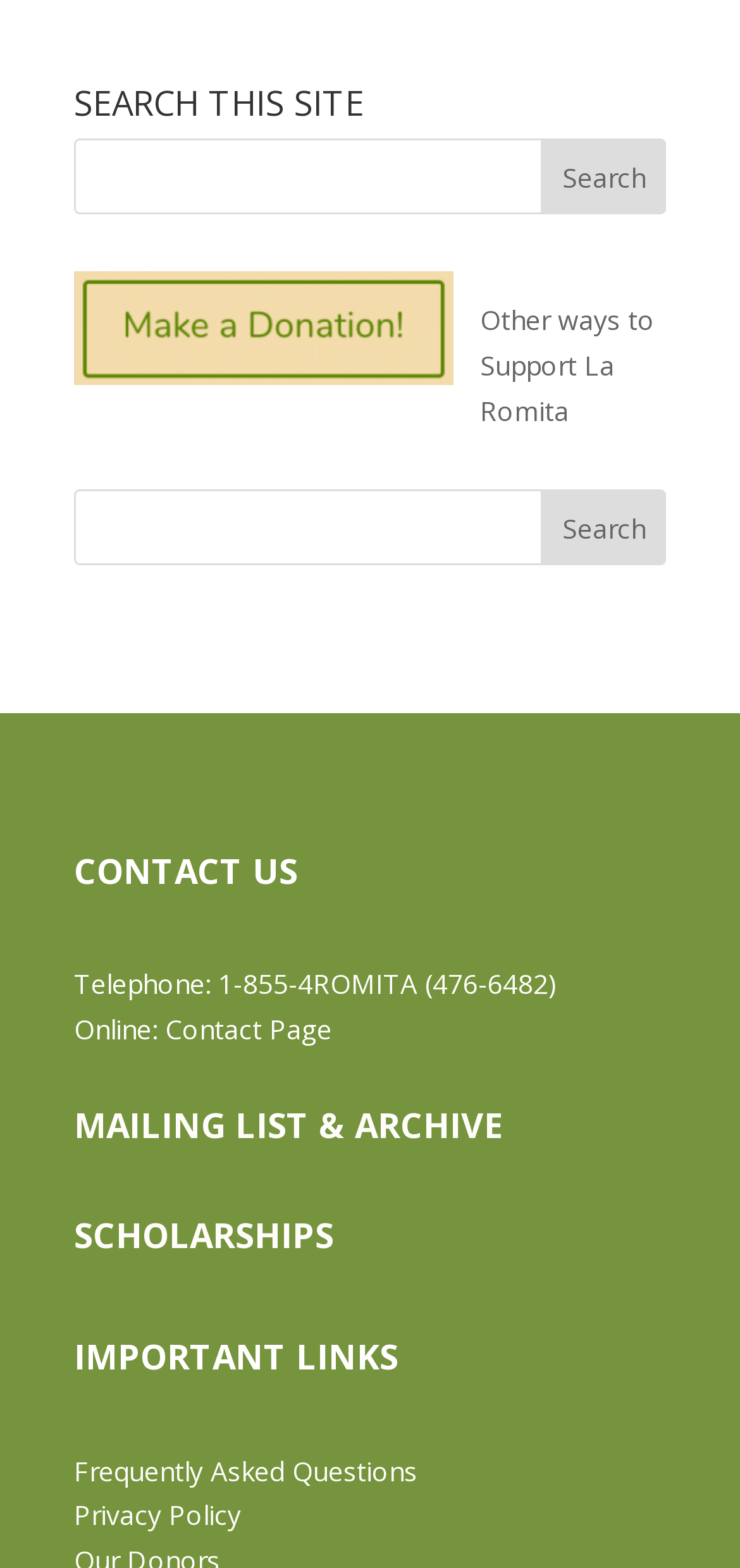Find the bounding box coordinates of the element I should click to carry out the following instruction: "Learn about scholarships".

[0.1, 0.773, 0.451, 0.802]